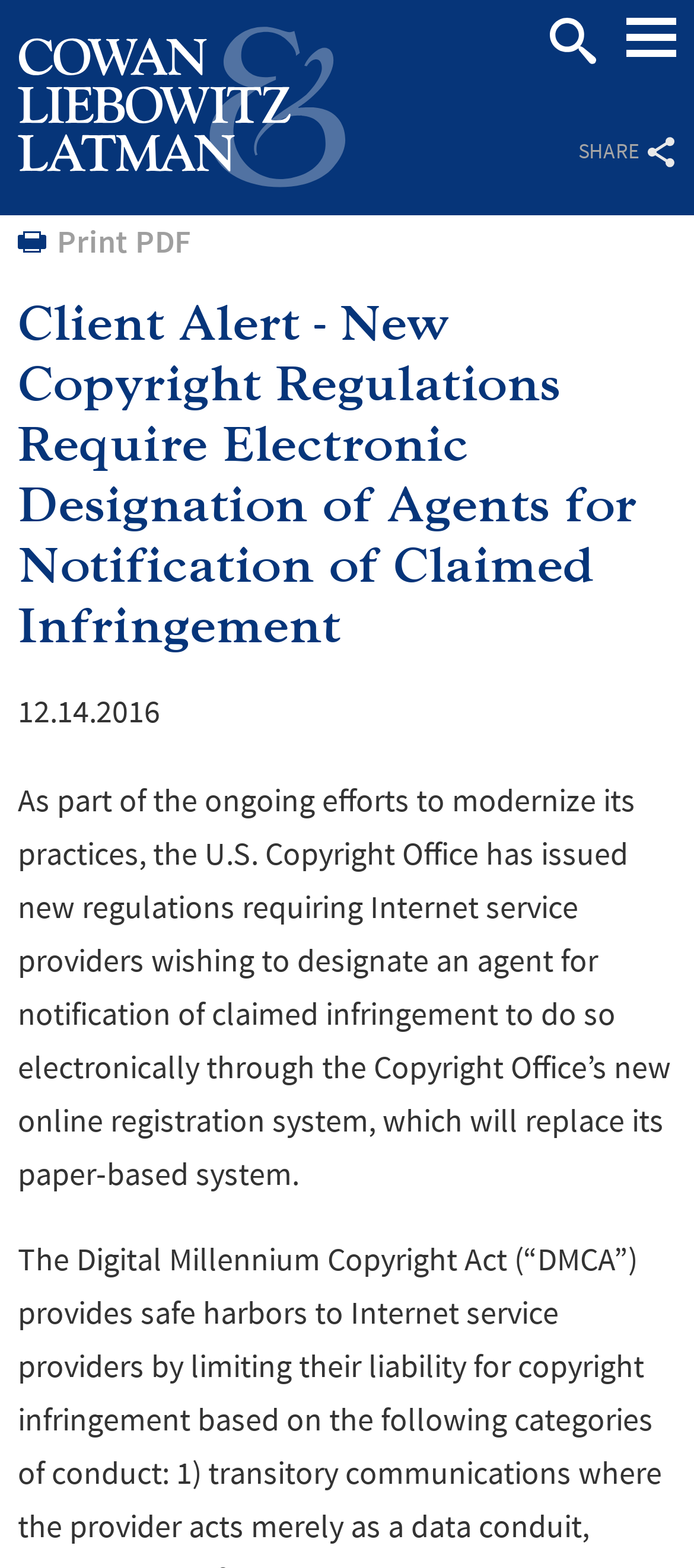What is the purpose of the new online registration system?
Please use the image to provide a one-word or short phrase answer.

To designate an agent for notification of claimed infringement